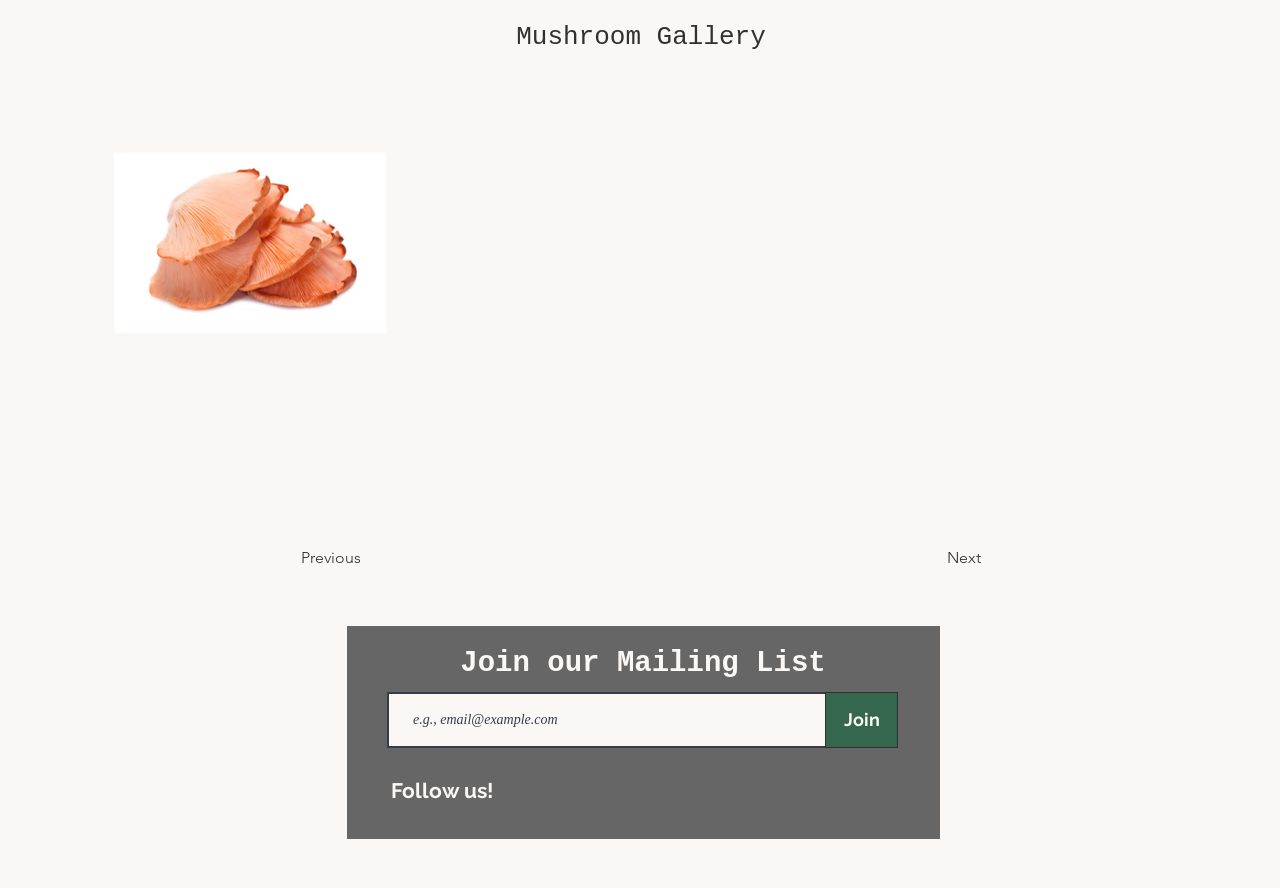What is the purpose of the textbox?
Please provide a comprehensive answer to the question based on the webpage screenshot.

The textbox is located below the 'Join our Mailing List' heading and has a placeholder text 'e.g., email@example.com'. This suggests that the textbox is used to enter an email address, likely for joining the mailing list.